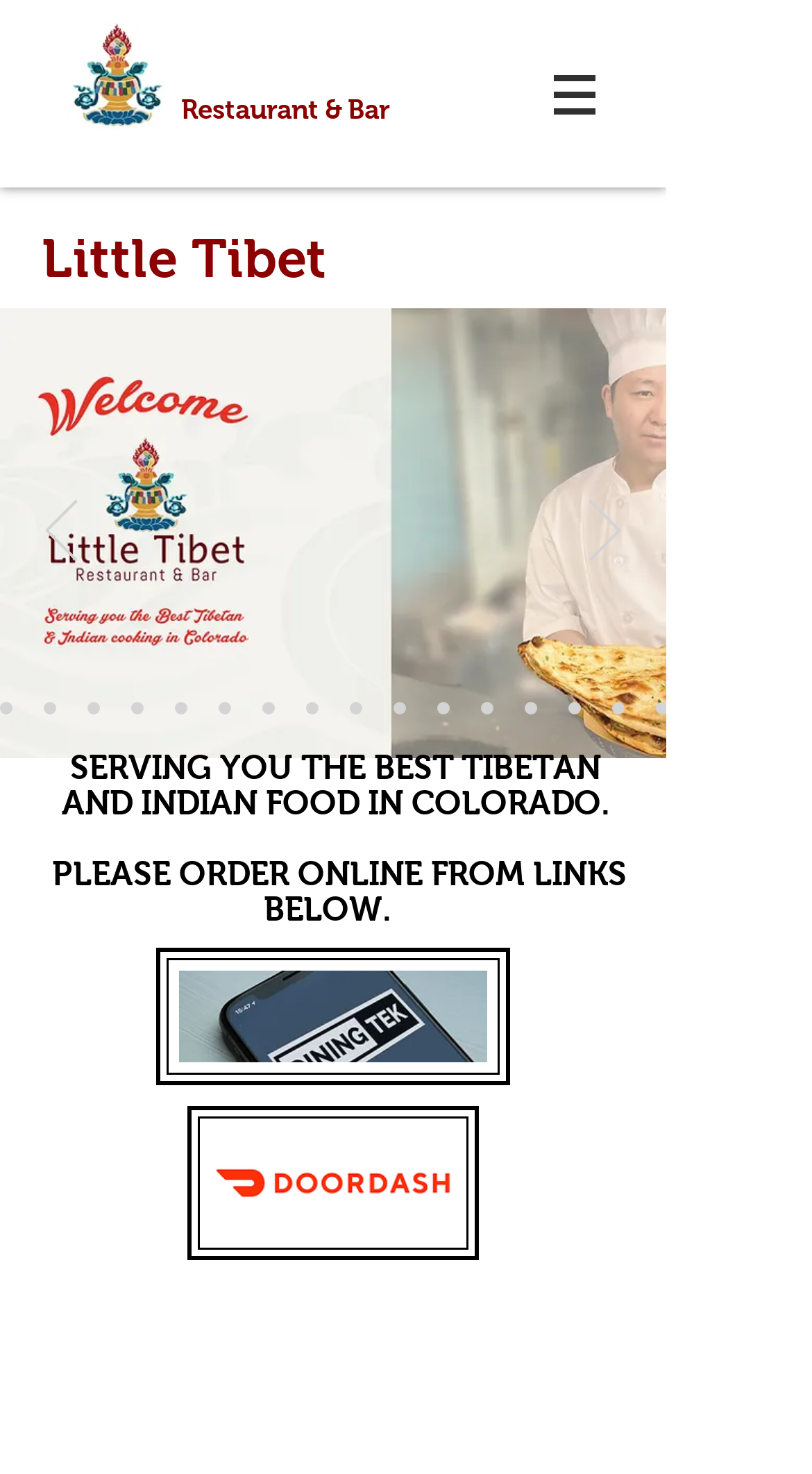What is the main activity of the restaurant?
Look at the image and answer the question with a single word or phrase.

Serving food